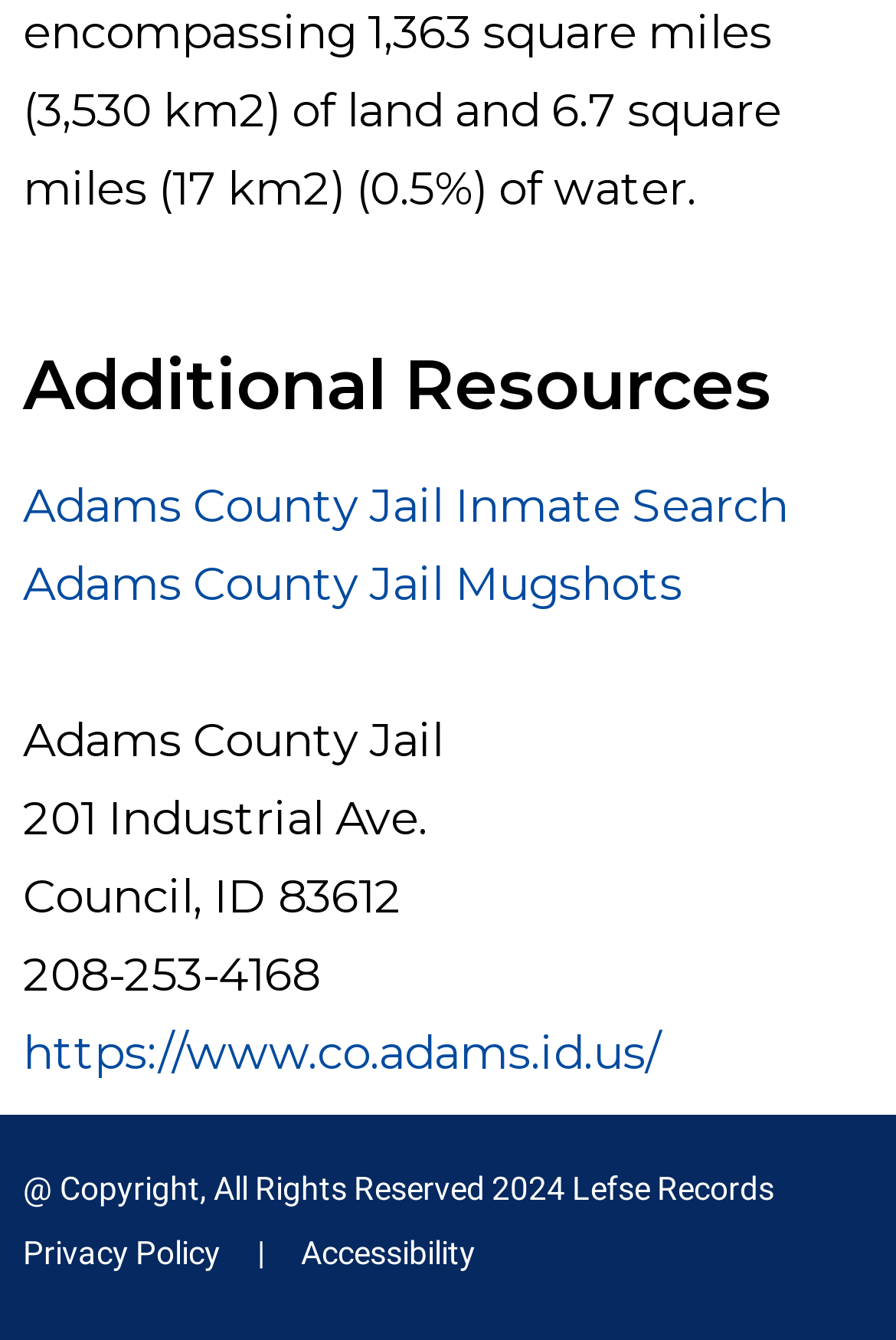Please reply with a single word or brief phrase to the question: 
What year is the copyright of the website?

2024